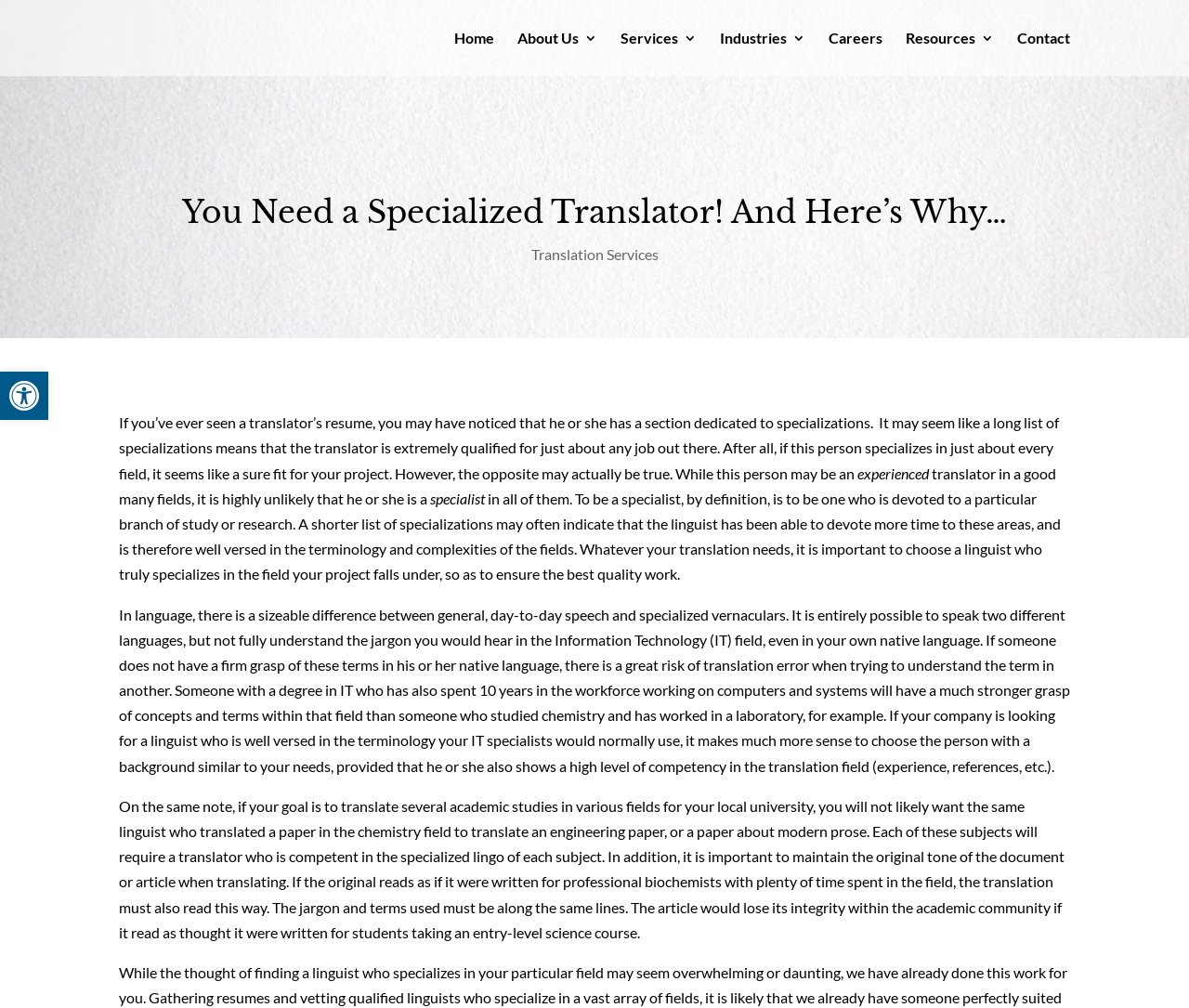Determine the bounding box for the HTML element described here: "About Us". The coordinates should be given as [left, top, right, bottom] with each number being a float between 0 and 1.

None